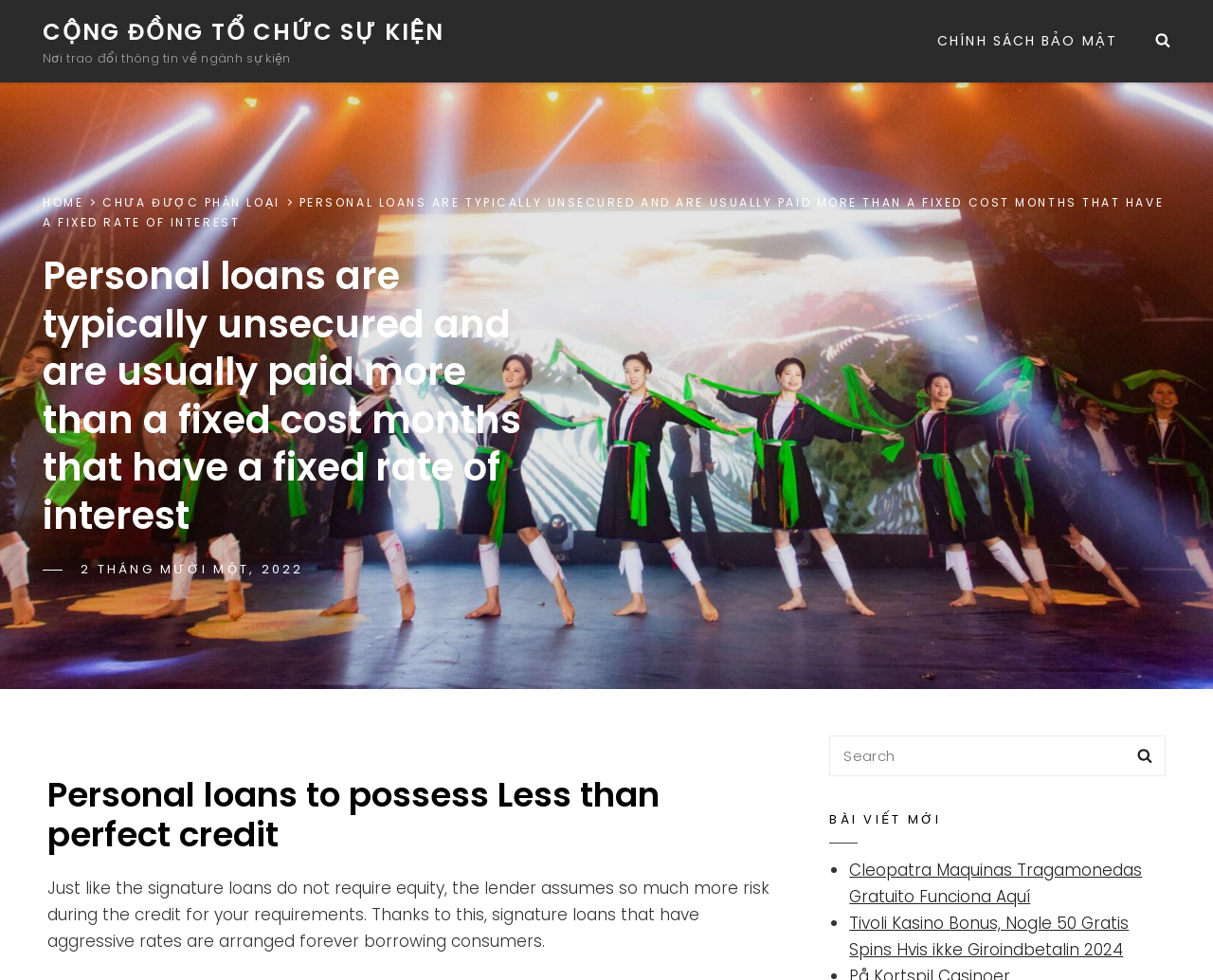What is the author of the article 'Personal loans to possess Less than perfect credit'?
Please provide a single word or phrase as your answer based on the screenshot.

NGOMINHNGOC